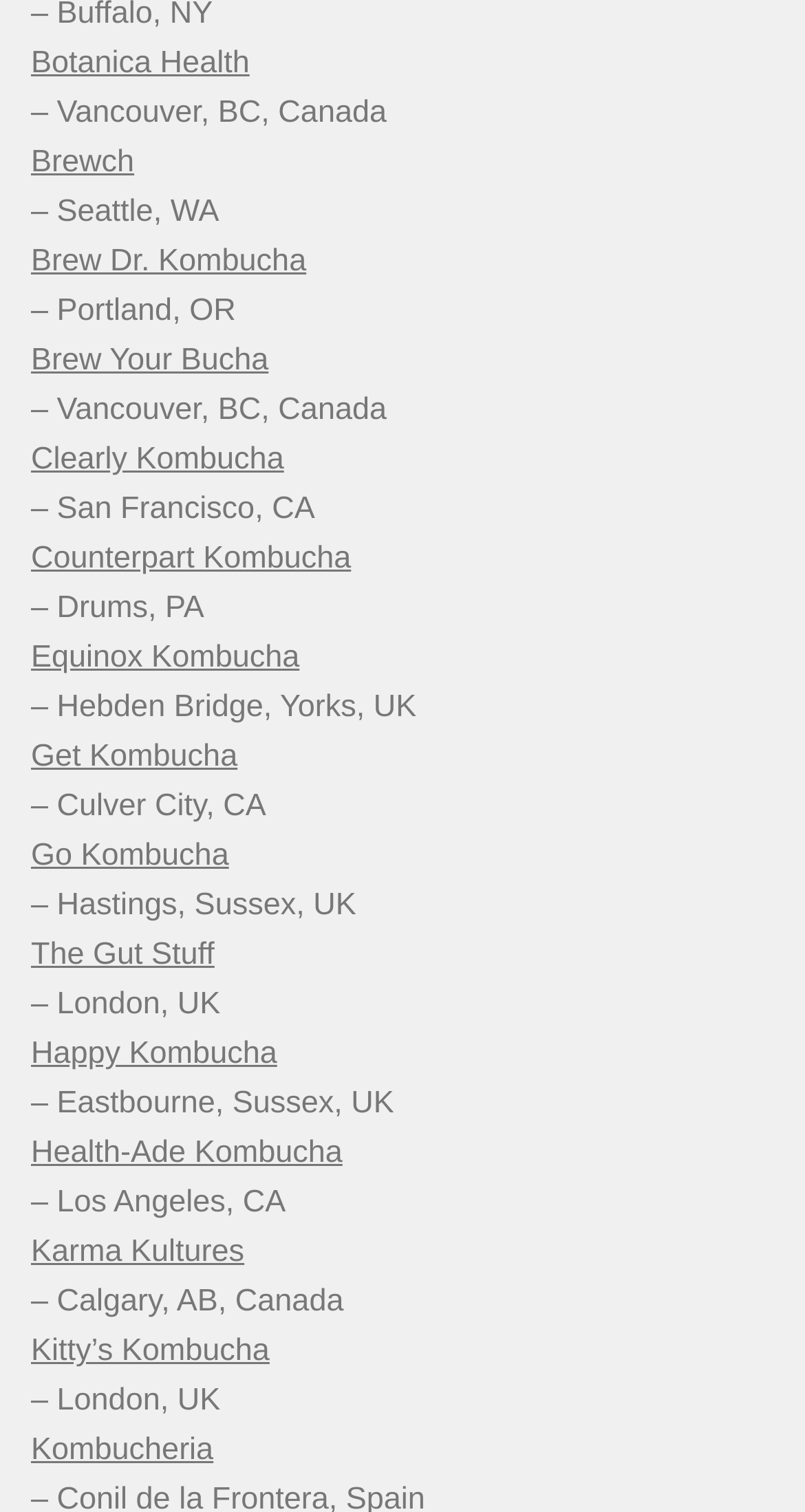What is the country of Equinox Kombucha?
Identify the answer in the screenshot and reply with a single word or phrase.

UK